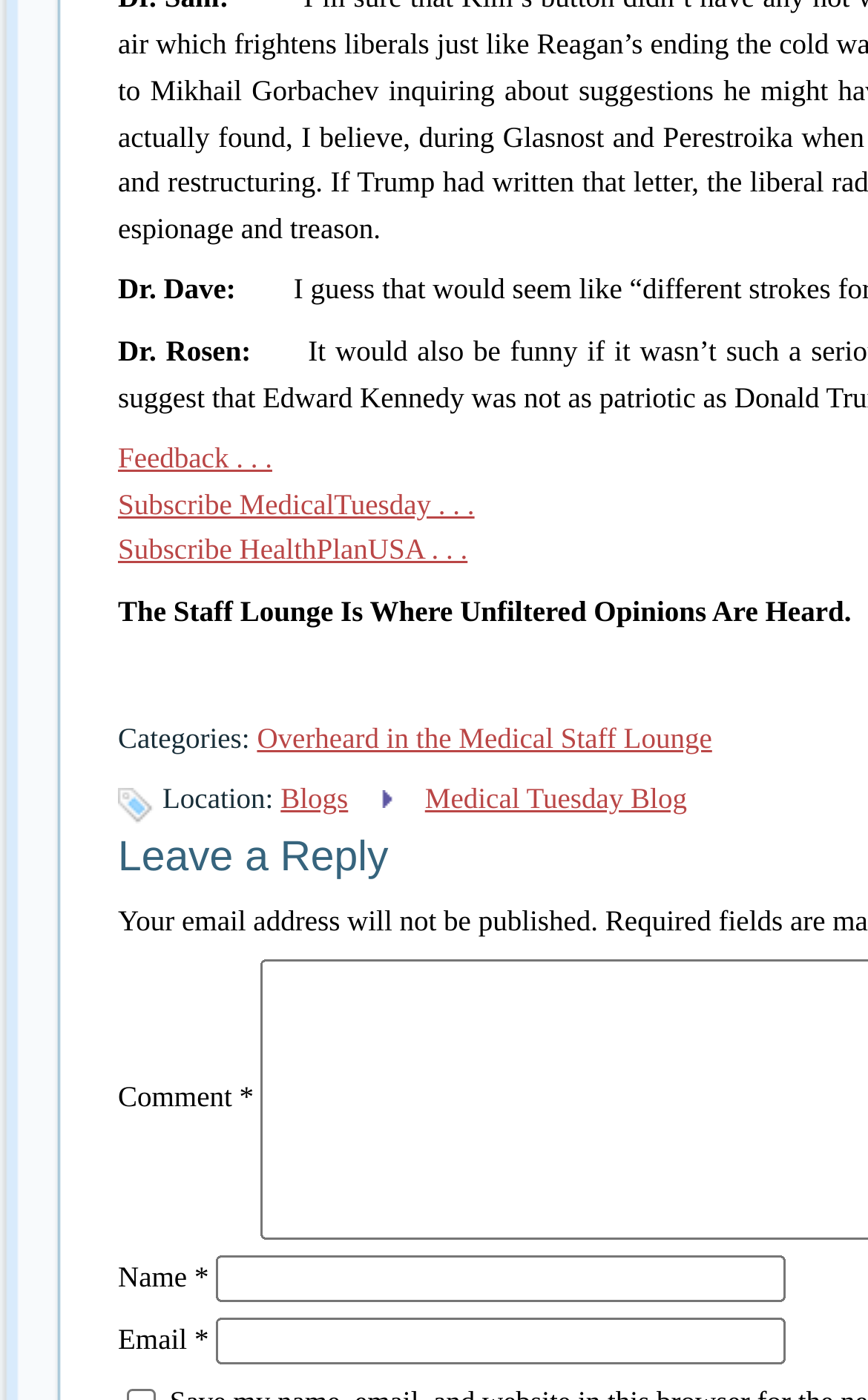How many links are there on the webpage?
Observe the image and answer the question with a one-word or short phrase response.

5